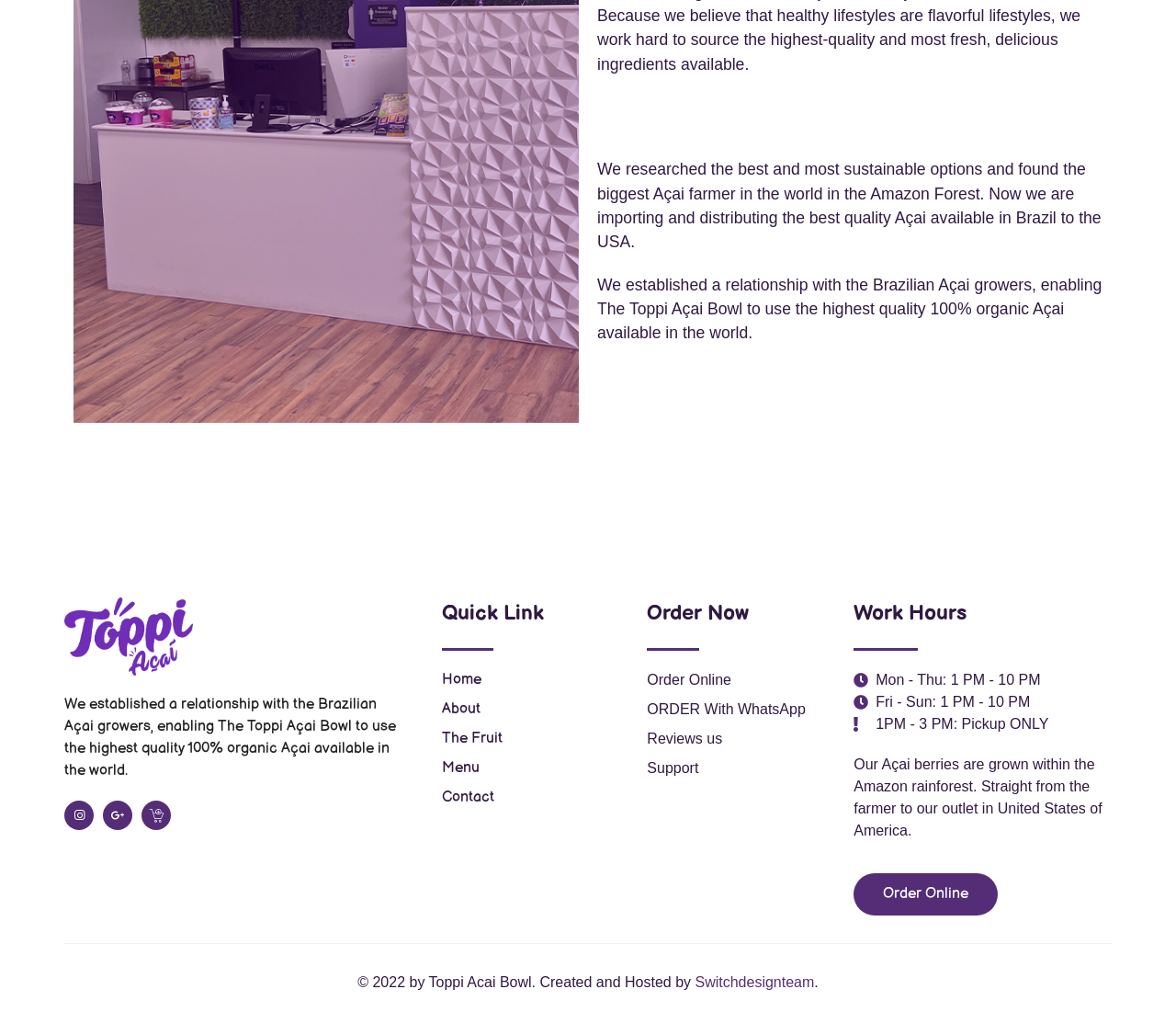What is the origin of the Açai berries?
Provide a detailed answer to the question using information from the image.

The text 'Our Açai berries are grown within the Amazon rainforest. Straight from the farmer to our outlet in United States of America.' explicitly states that the Açai berries are grown in the Amazon rainforest.